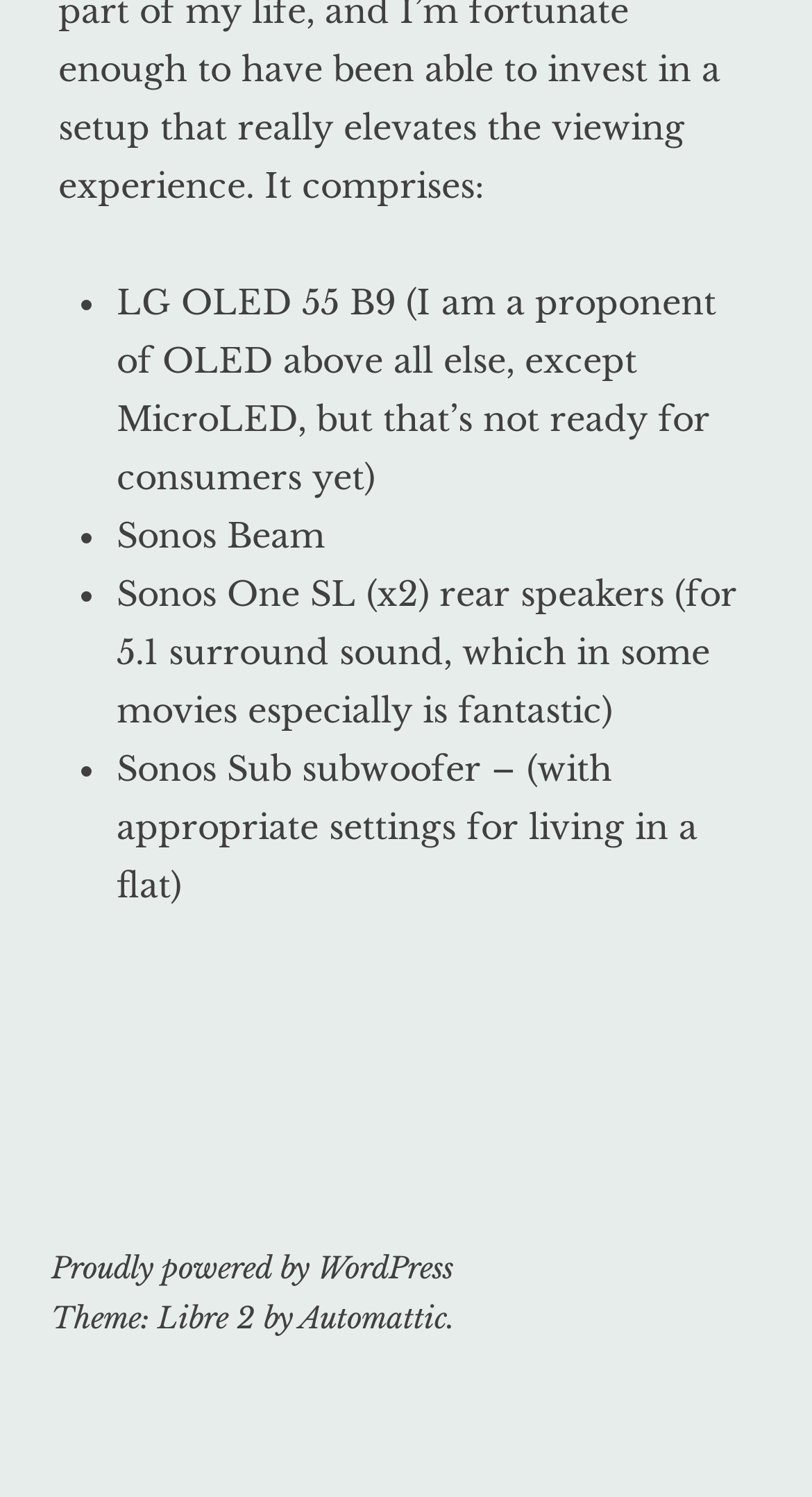Use a single word or phrase to answer the question: How many Sonos One SL speakers are mentioned?

2